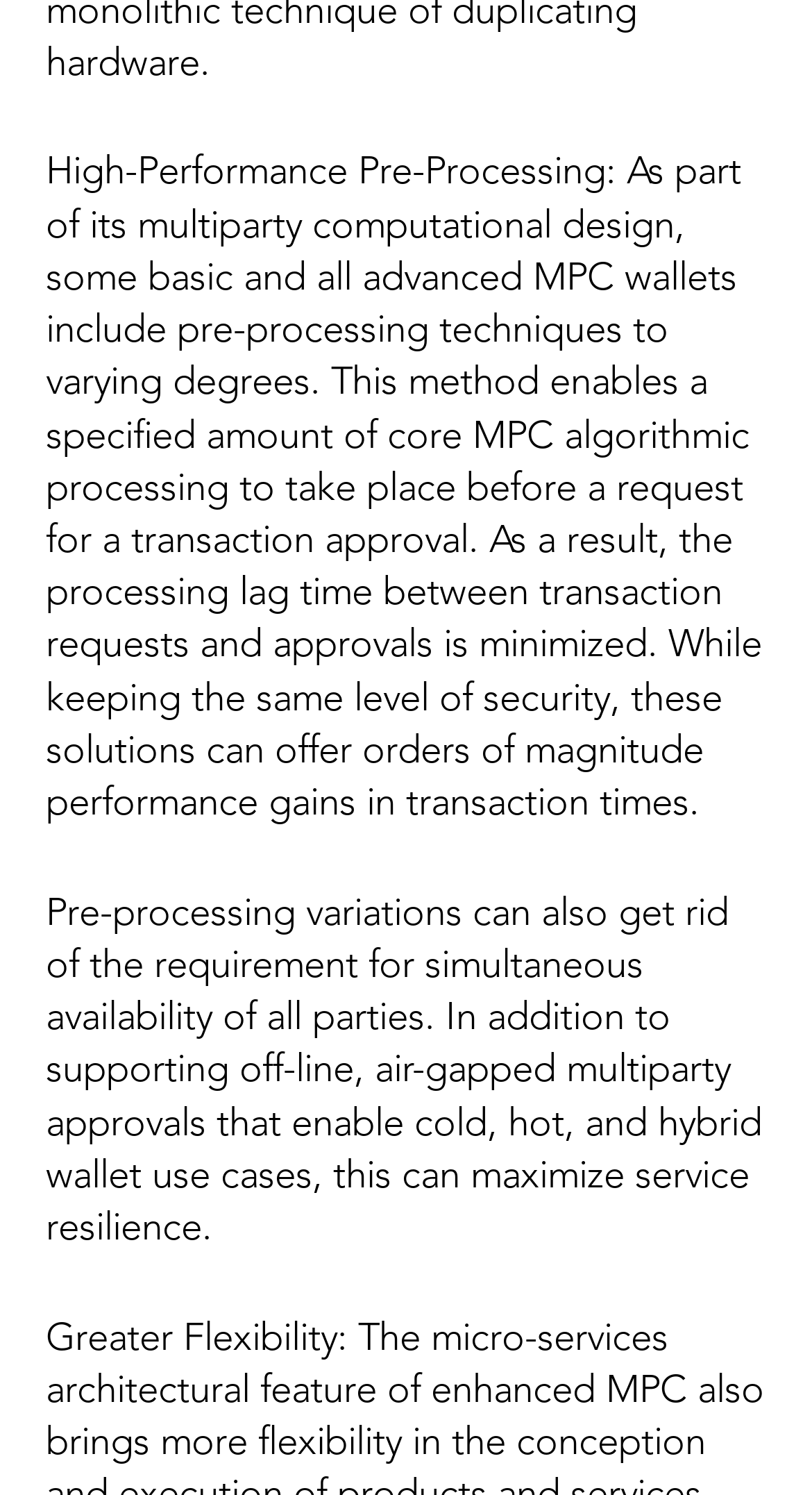Give a concise answer using one word or a phrase to the following question:
What is the purpose of the company?

Lending and borrowing crypto assets